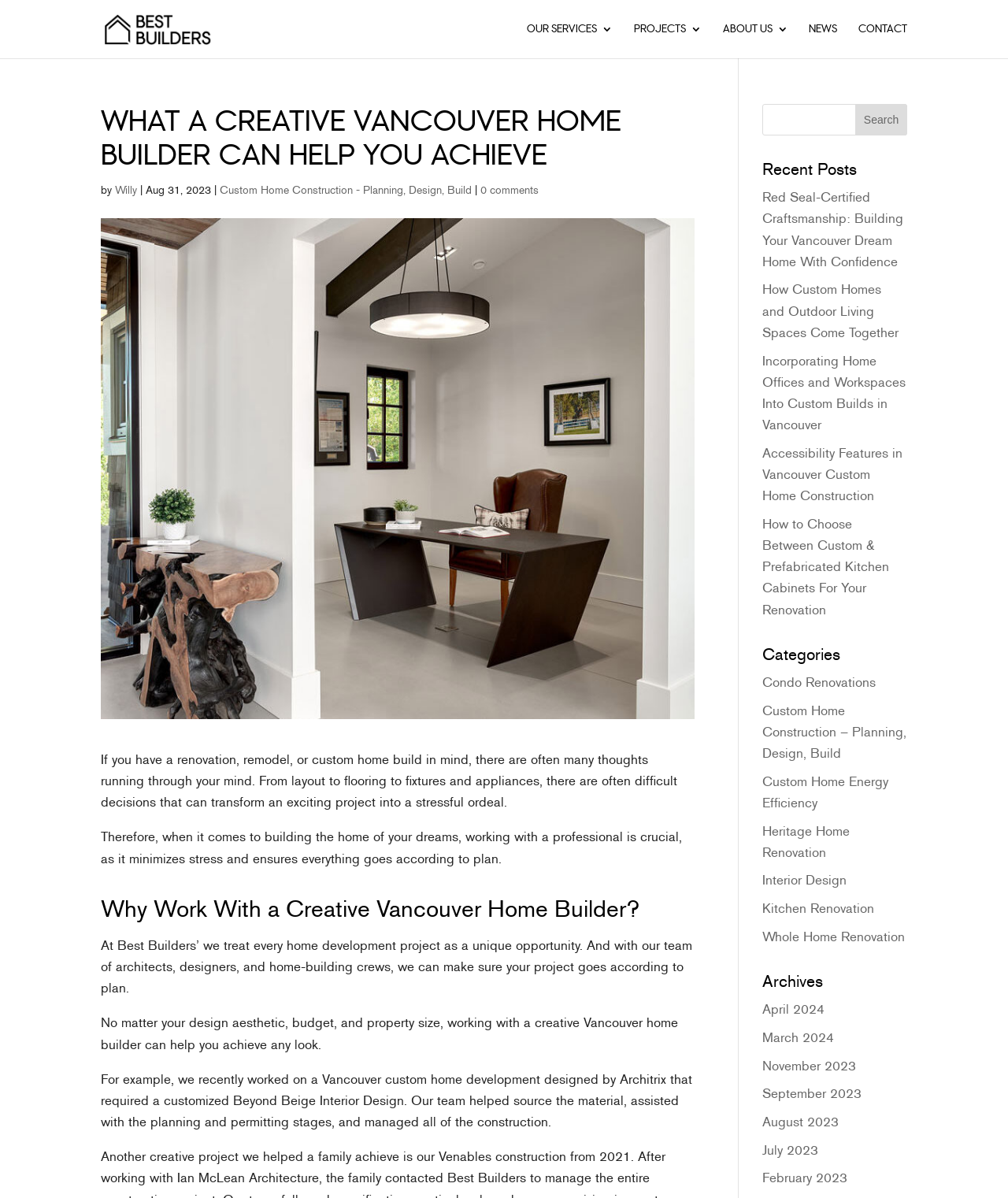Please identify the bounding box coordinates of the area I need to click to accomplish the following instruction: "Click on the 'CONTACT' link".

[0.852, 0.02, 0.9, 0.049]